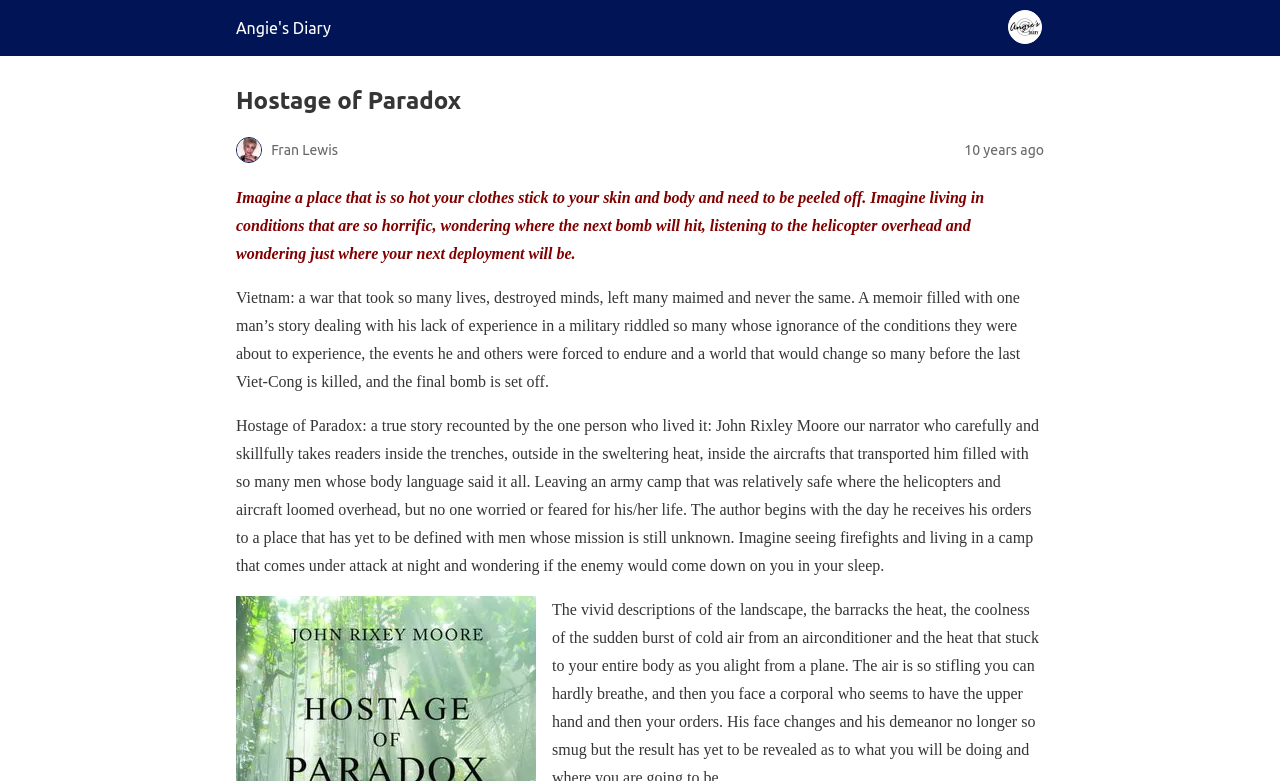Answer succinctly with a single word or phrase:
What is the war being referred to?

Vietnam War